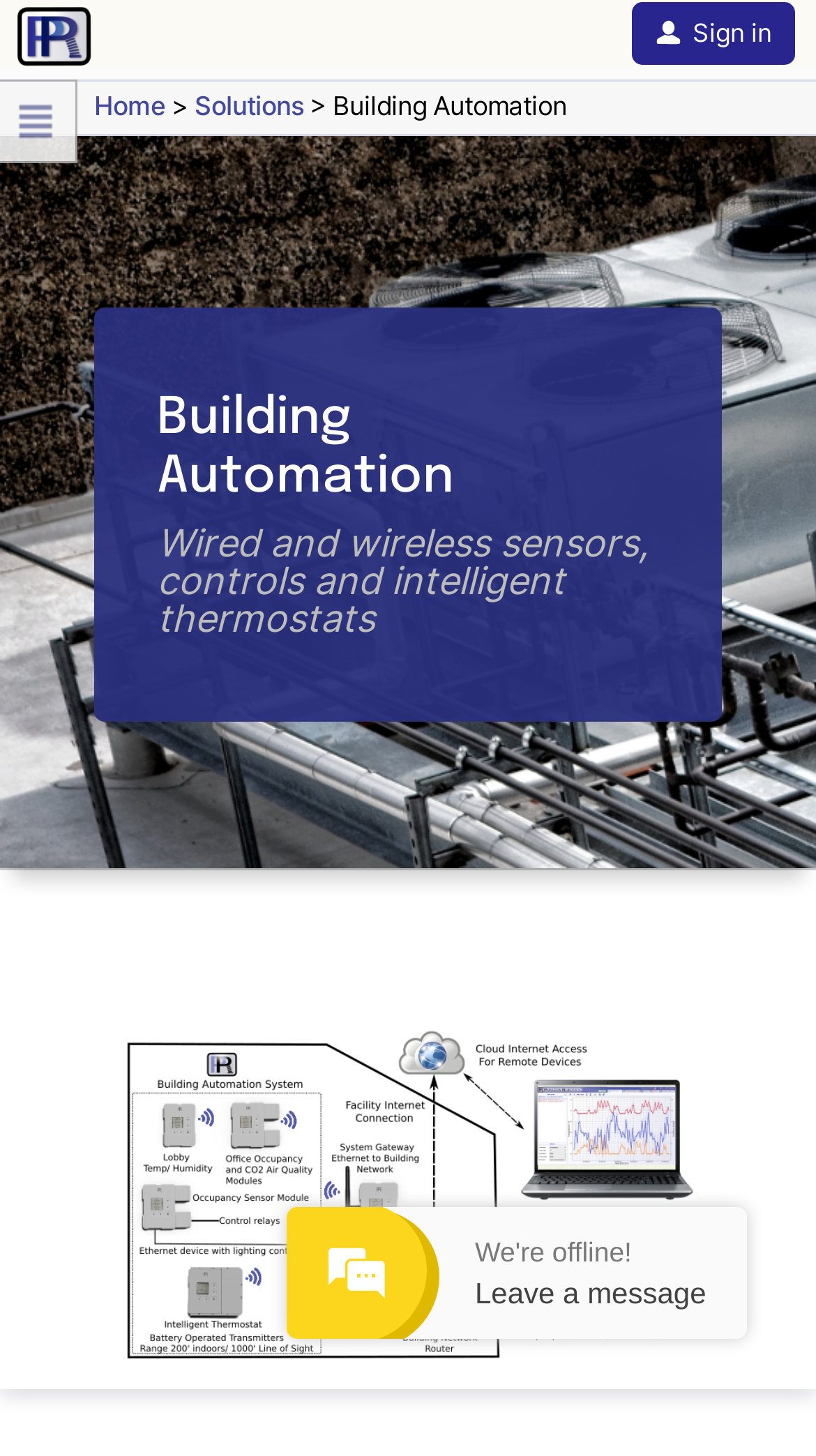What is the main category of products?
Answer the question with a single word or phrase by looking at the picture.

Building Automation